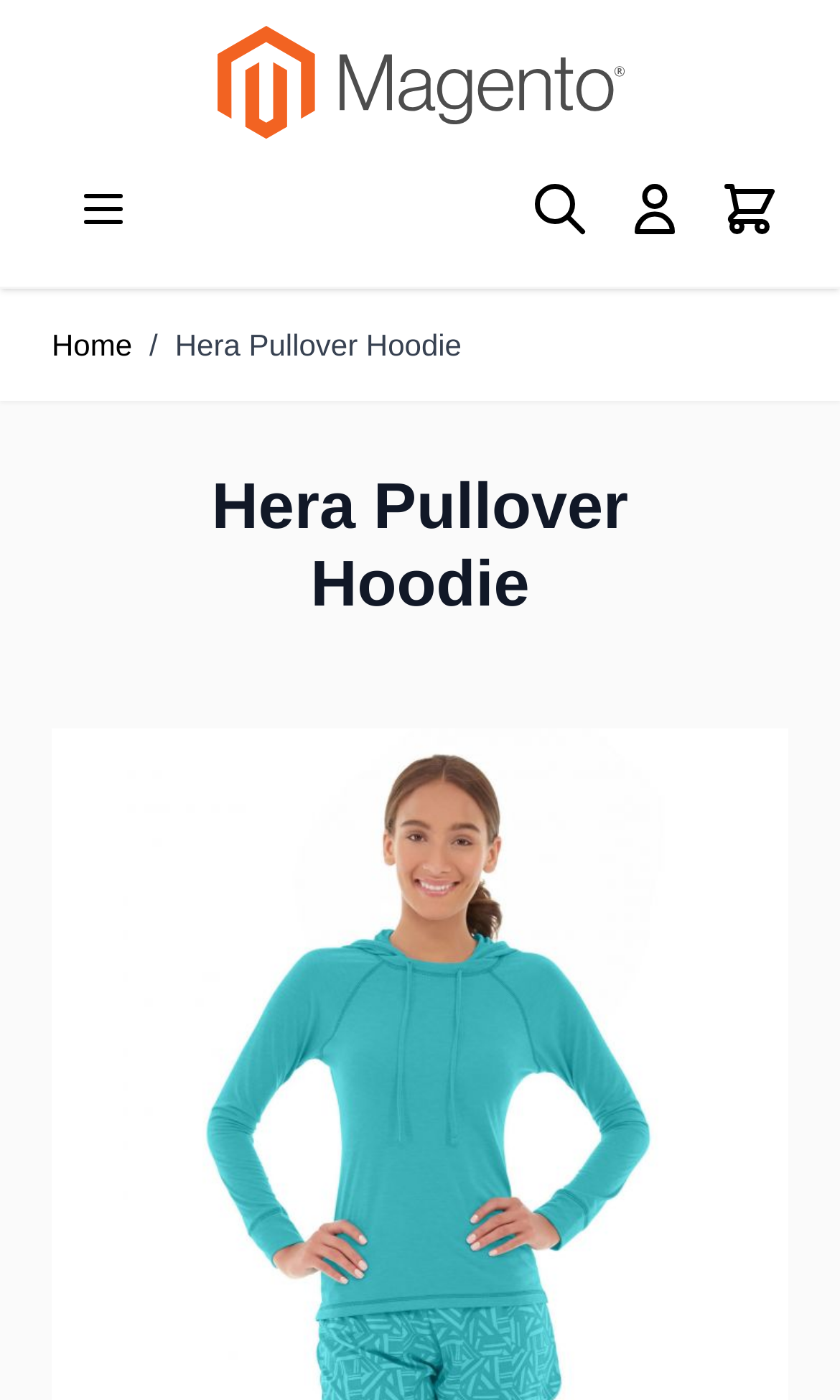Extract the heading text from the webpage.

Hera Pullover Hoodie